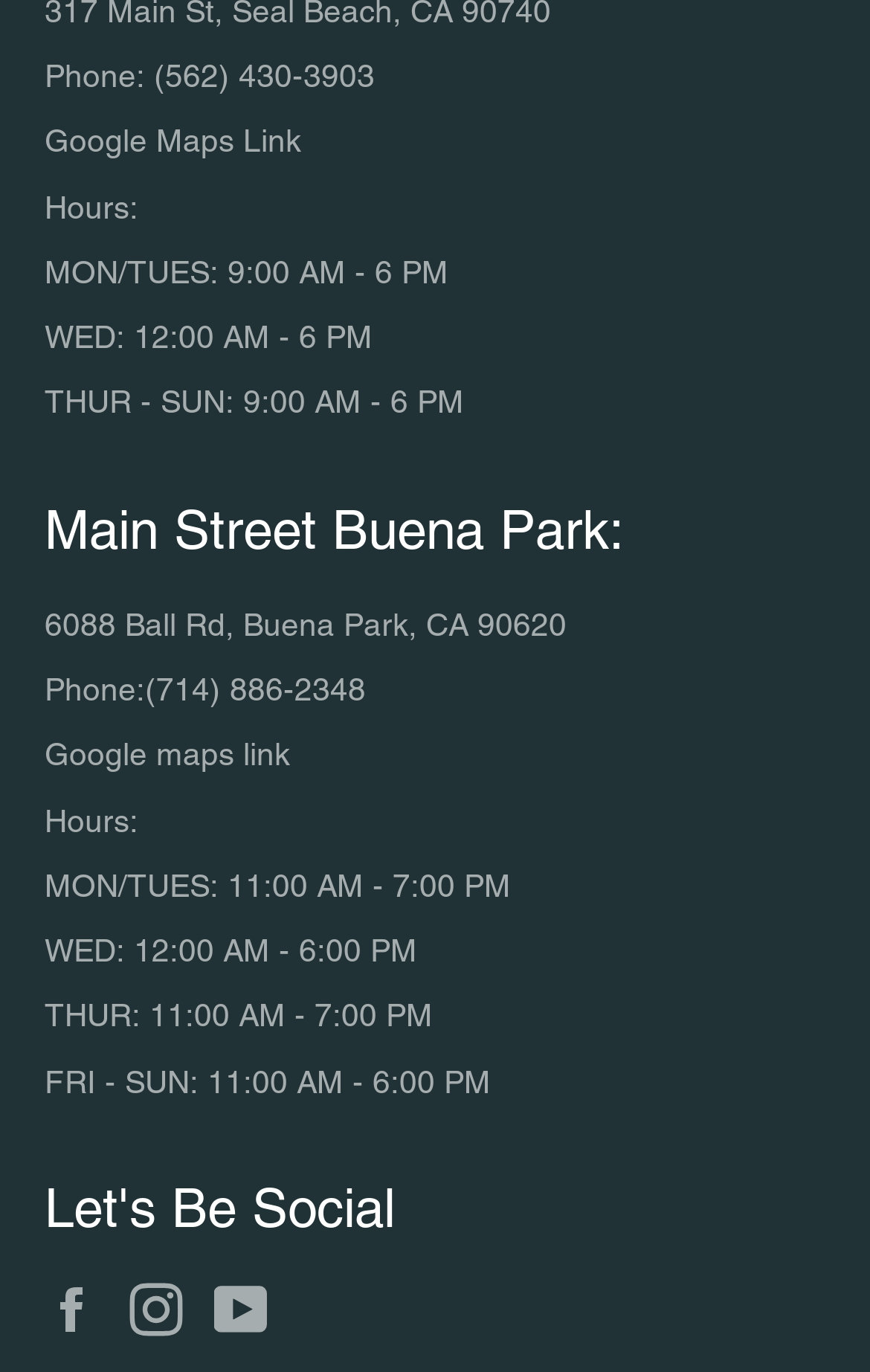Locate the bounding box coordinates for the element described below: "Google maps link". The coordinates must be four float values between 0 and 1, formatted as [left, top, right, bottom].

[0.051, 0.537, 0.333, 0.563]